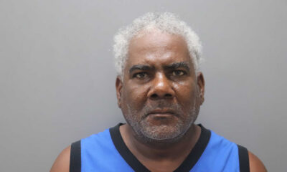From the details in the image, provide a thorough response to the question: What is the man wearing?

The caption describes the man's attire as a blue tank top, which is a specific type of clothing that allows us to identify what he is wearing.